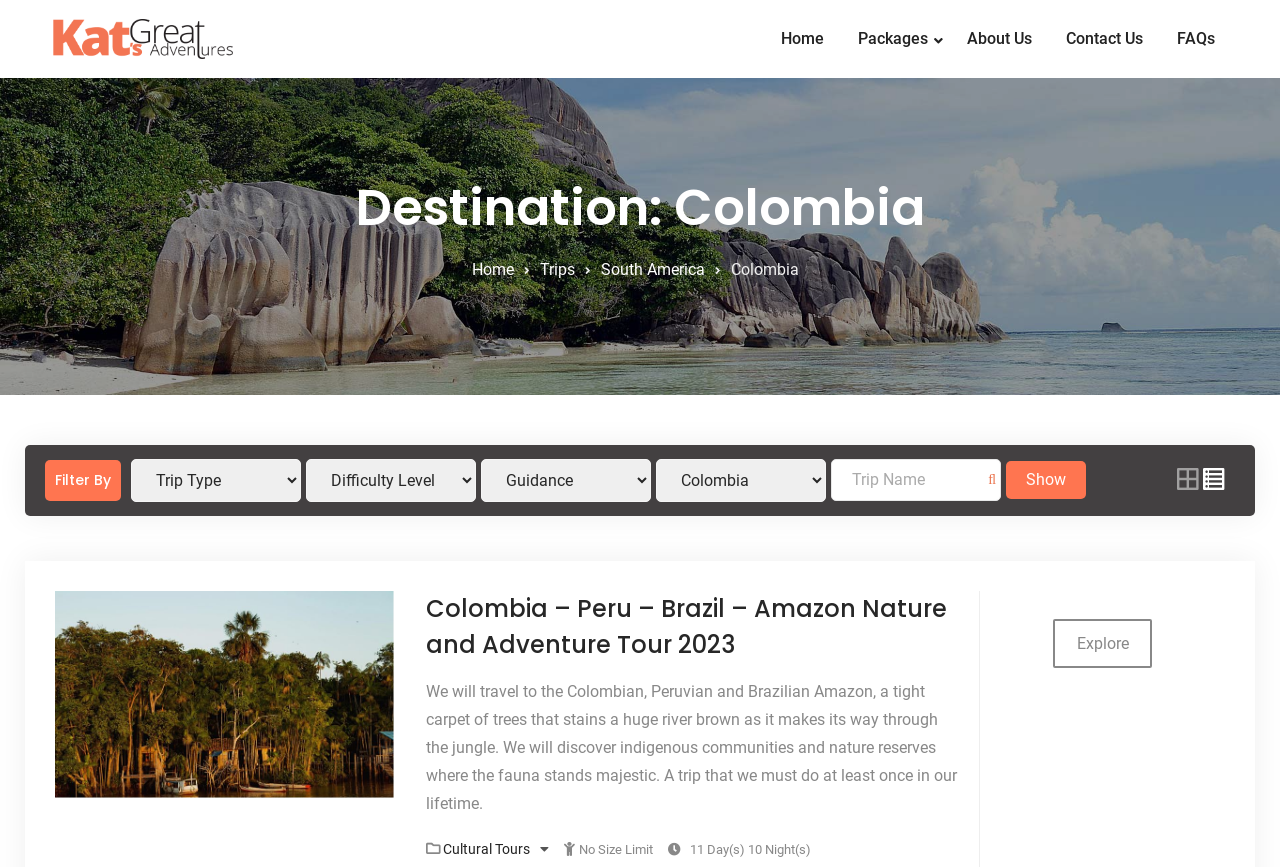Using the element description: "European Carrefour for Dry Stone", determine the bounding box coordinates for the specified UI element. The coordinates should be four float numbers between 0 and 1, [left, top, right, bottom].

None